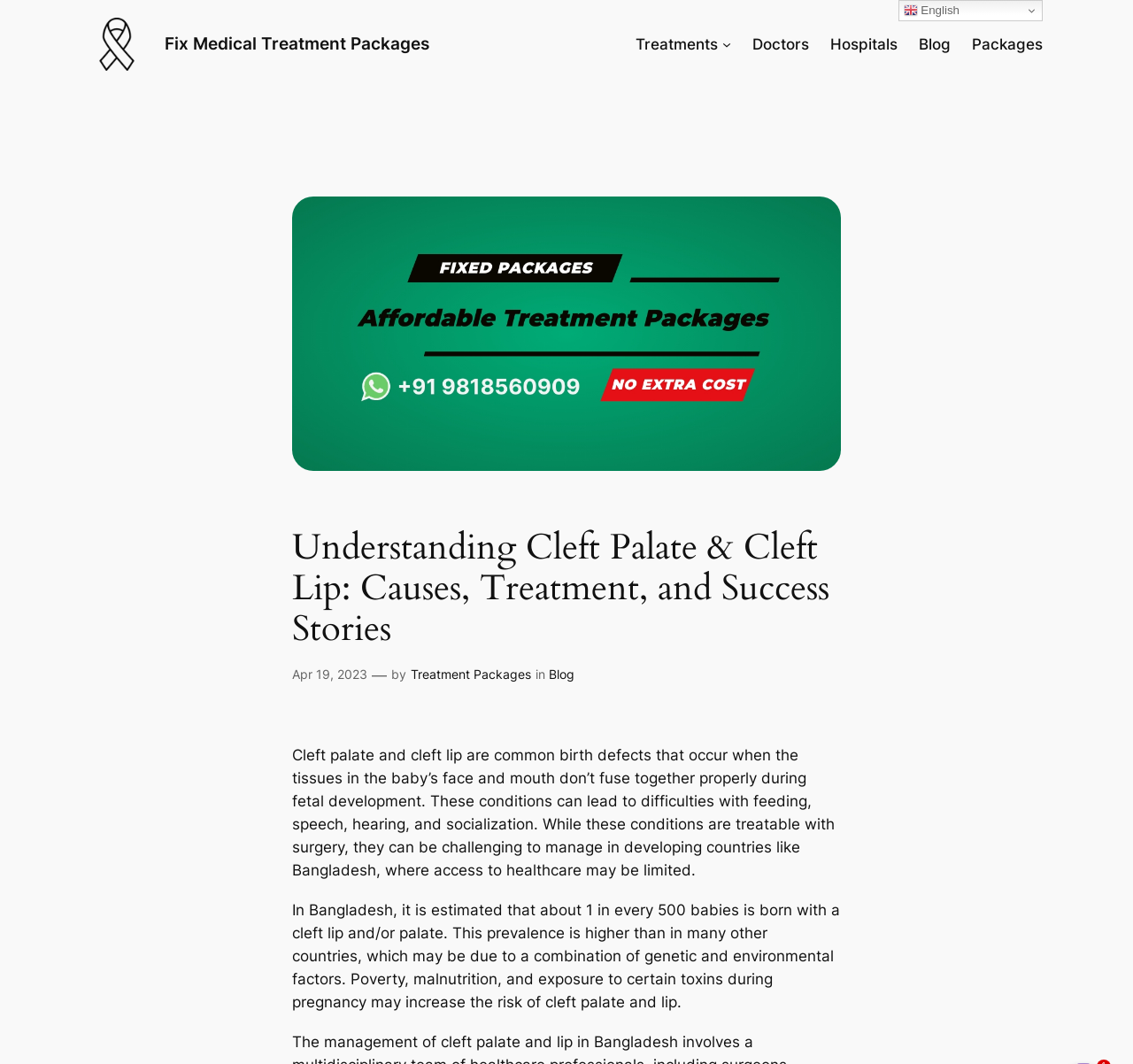Create an elaborate caption that covers all aspects of the webpage.

The webpage is about understanding cleft palate and cleft lip, including their causes, treatment options, and success stories. At the top, there is a logo and a link to "Fix Medical Treatment Packages" on the left, and a navigation menu with links to "Treatments", "Doctors", "Hospitals", "Blog", and "Packages" on the right.

Below the navigation menu, there is a large image taking up most of the width, with a heading "Understanding Cleft Palate & Cleft Lip: Causes, Treatment, and Success Stories" above it. The image is accompanied by a timestamp "Apr 19, 2023" and a byline "by Treatment Packages in Blog".

The main content of the webpage is divided into two paragraphs. The first paragraph explains what cleft palate and cleft lip are, their effects on a child's health and well-being, and the challenges of managing these conditions in developing countries like Bangladesh. The second paragraph provides more information about the prevalence of cleft lip and/or palate in Bangladesh, citing genetic and environmental factors, poverty, malnutrition, and exposure to toxins during pregnancy as possible causes.

At the bottom of the page, there is a language selection link "en English" with a small flag icon.